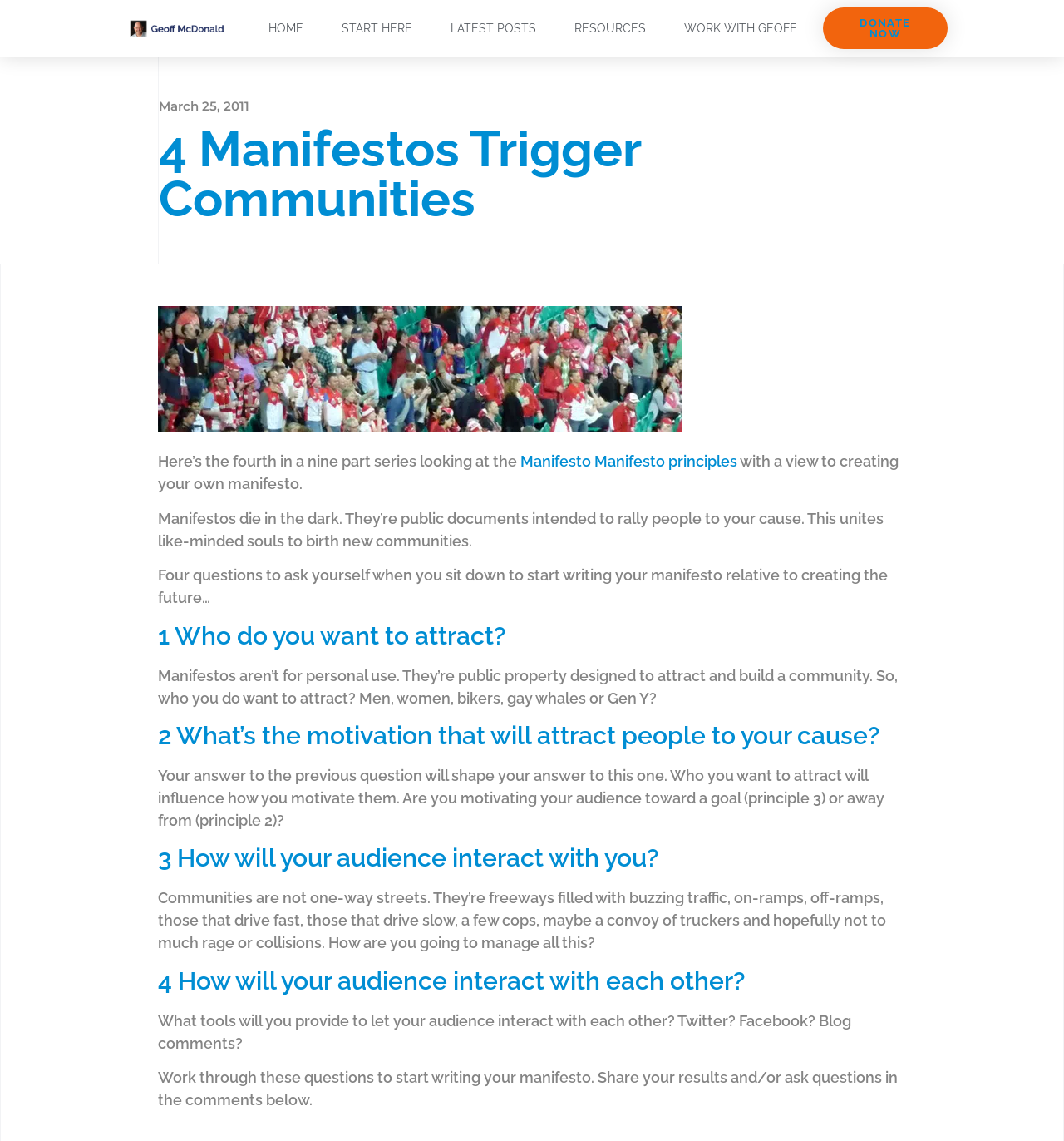What is the author's name?
Based on the image, respond with a single word or phrase.

Geoff McDonald